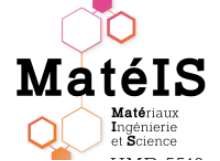Reply to the question with a single word or phrase:
What is the focus of the research community represented by the logo?

Materials and science